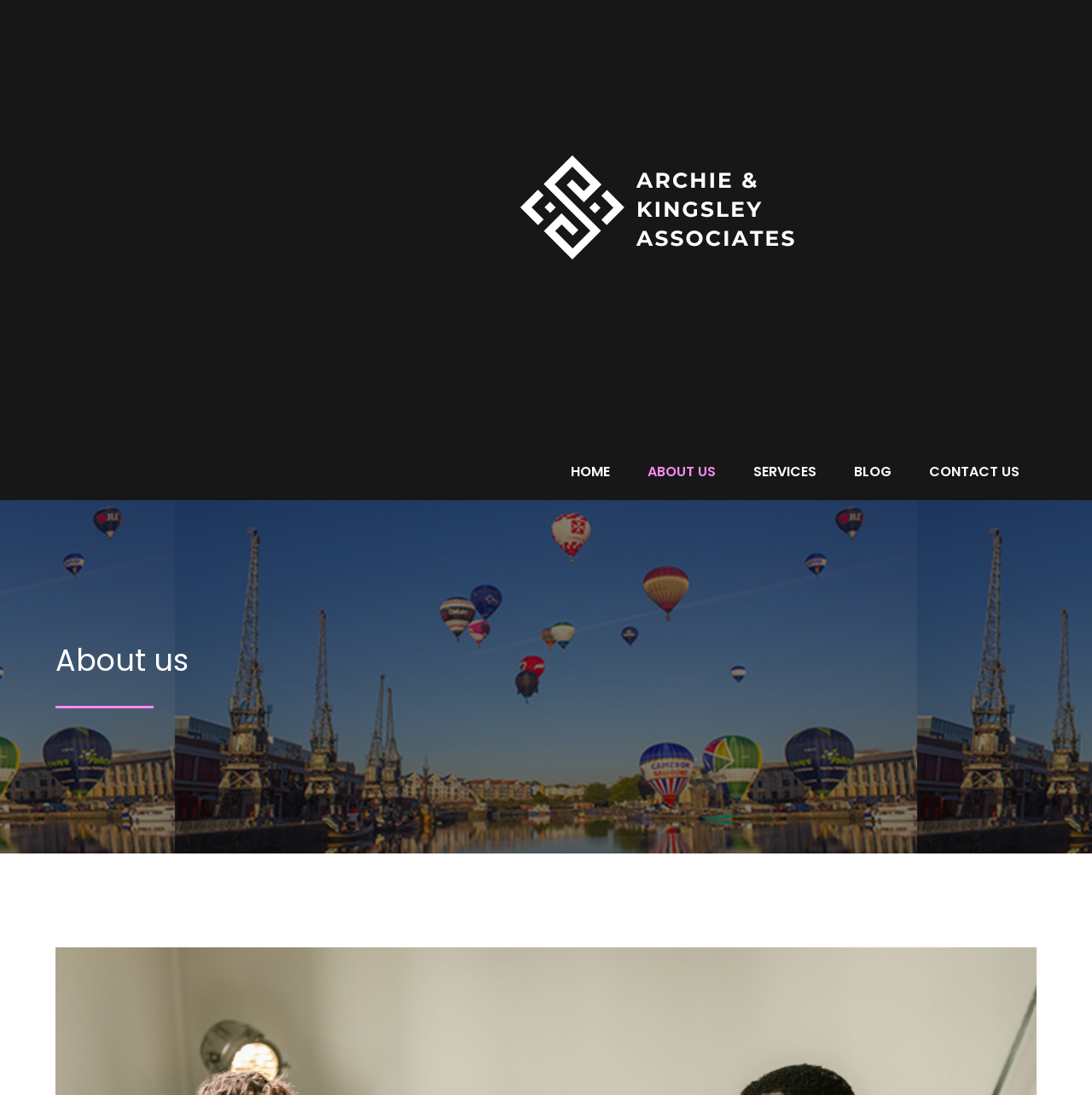Provide a comprehensive description of the webpage.

The webpage is about Archie & Kingsley Associates Limited, an organization that provides business and accounting solutions. At the top-left corner, there is an image, likely the company's logo. 

Above the middle of the page, there is a navigation menu with five links: HOME, ABOUT US, SERVICES, BLOG, and CONTACT US, arranged from left to right. 

Below the navigation menu, there is a heading "ABOUT US" in a larger font size. Underneath the heading, there is a paragraph of text that welcomes visitors to Archie & Kingsley Associates Limited and describes the company's mission and expertise.